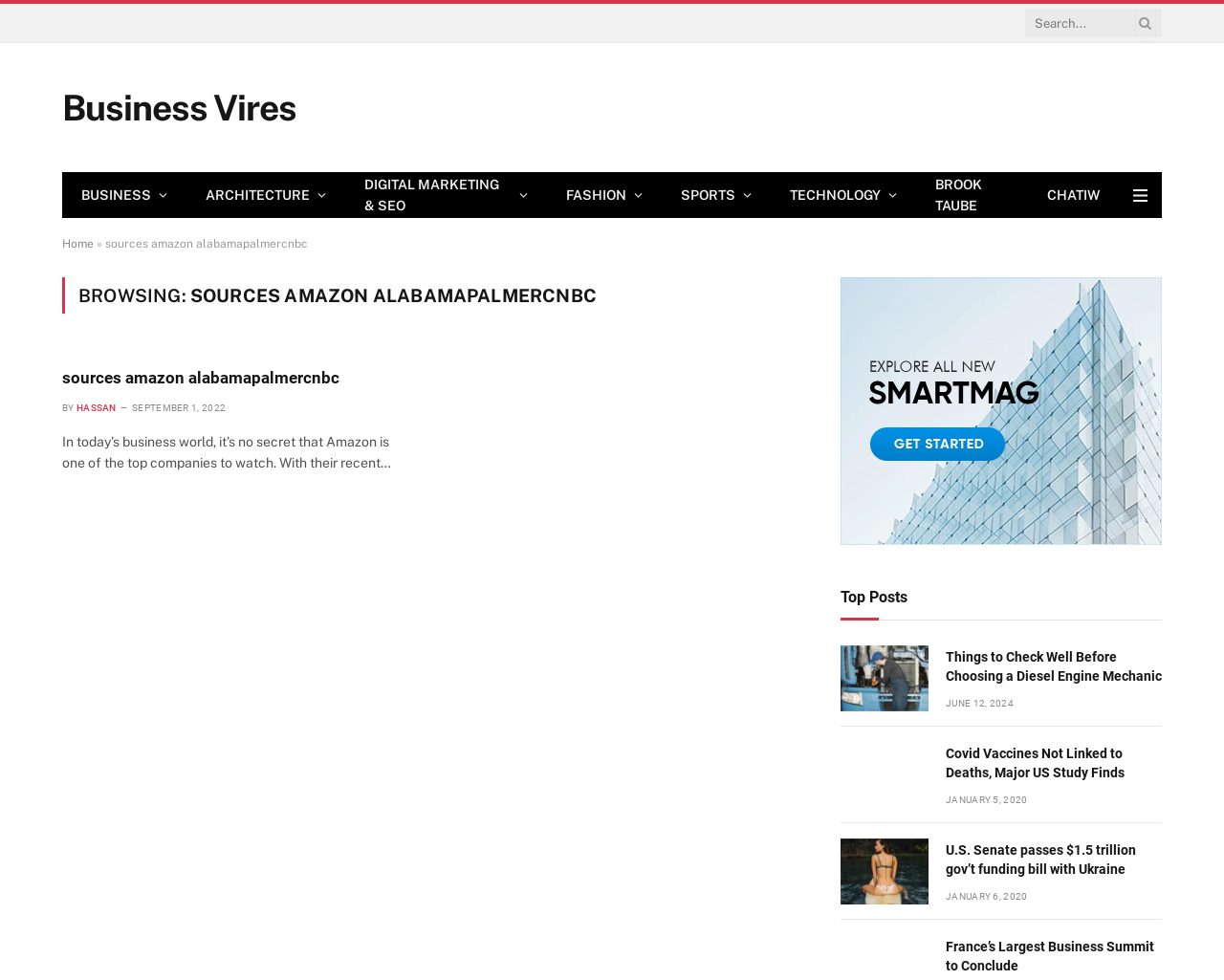Identify the bounding box coordinates of the region that should be clicked to execute the following instruction: "Click on Business Vires".

[0.051, 0.083, 0.242, 0.137]